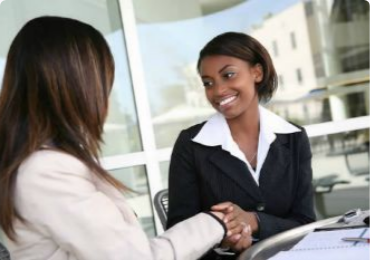What is visible through the windows in the background?
Make sure to answer the question with a detailed and comprehensive explanation.

The modern backdrop of the image features large windows that provide a view of the outside environment, where blurred buildings can be seen, suggesting a urban or city setting.